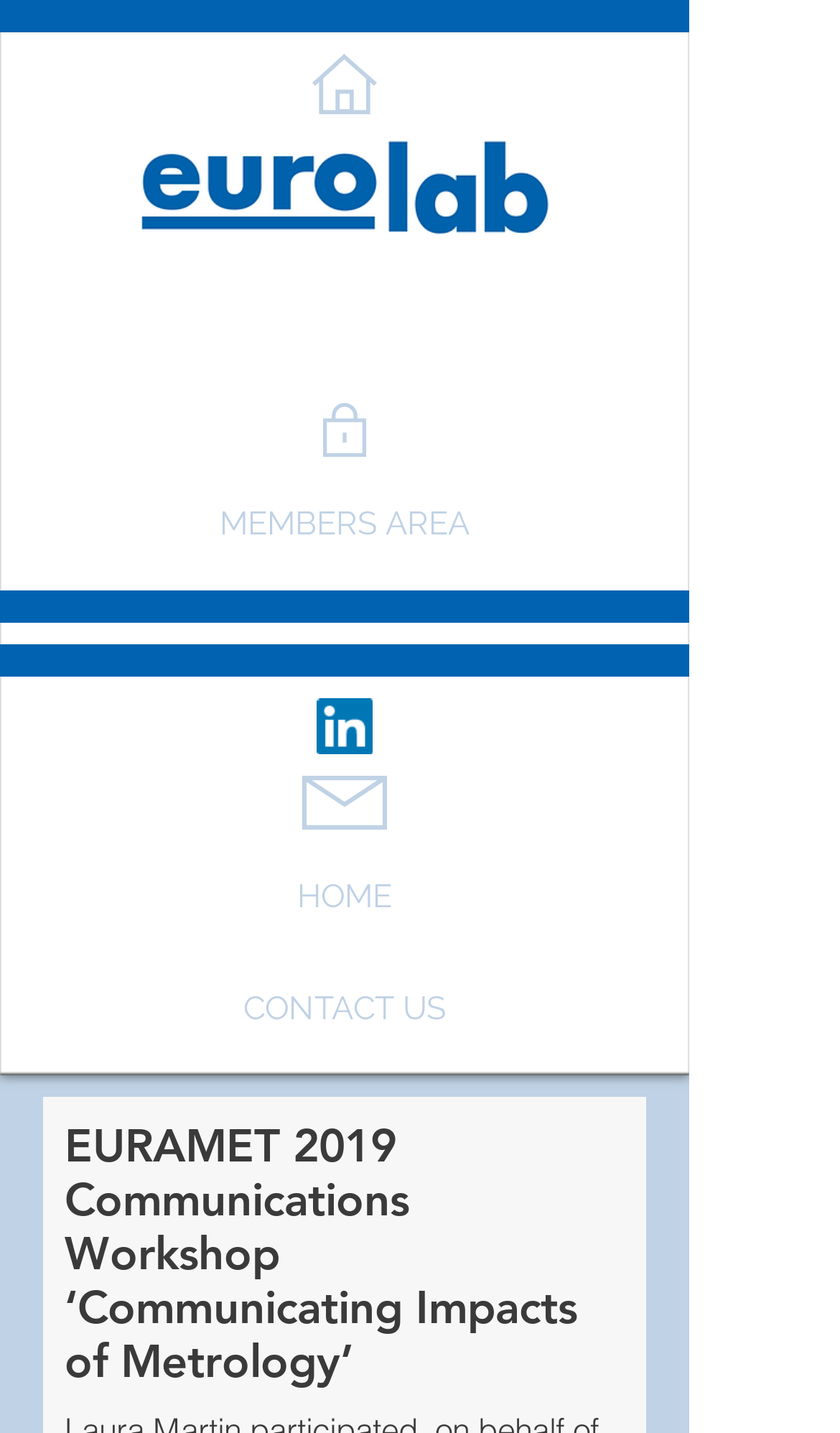Provide a thorough and detailed response to the question by examining the image: 
What is the purpose of the workshop?

The heading element 'EURAMET 2019 Communications Workshop ‘Communicating Impacts of Metrology’' suggests that the purpose of the workshop is to communicate the impacts of metrology.